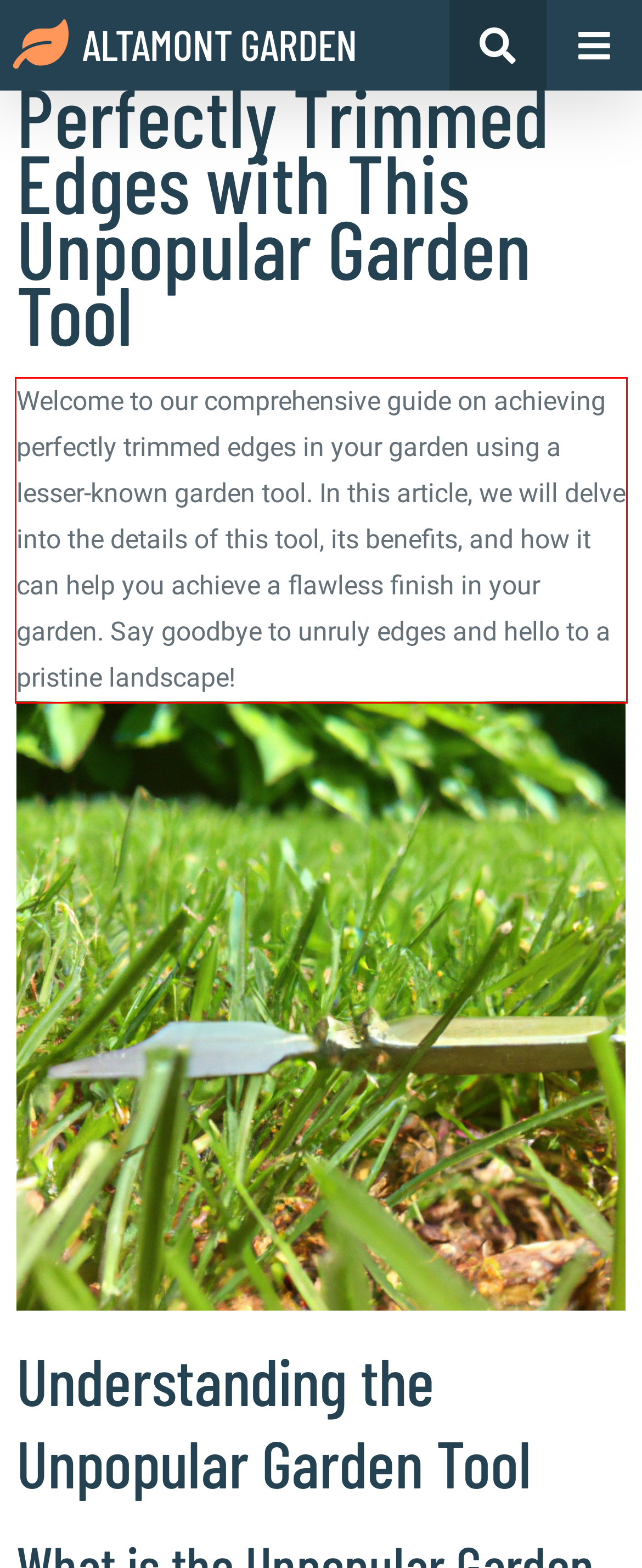Please examine the webpage screenshot containing a red bounding box and use OCR to recognize and output the text inside the red bounding box.

Welcome to our comprehensive guide on achieving perfectly trimmed edges in your garden using a lesser-known garden tool. In this article, we will delve into the details of this tool, its benefits, and how it can help you achieve a flawless finish in your garden. Say goodbye to unruly edges and hello to a pristine landscape!